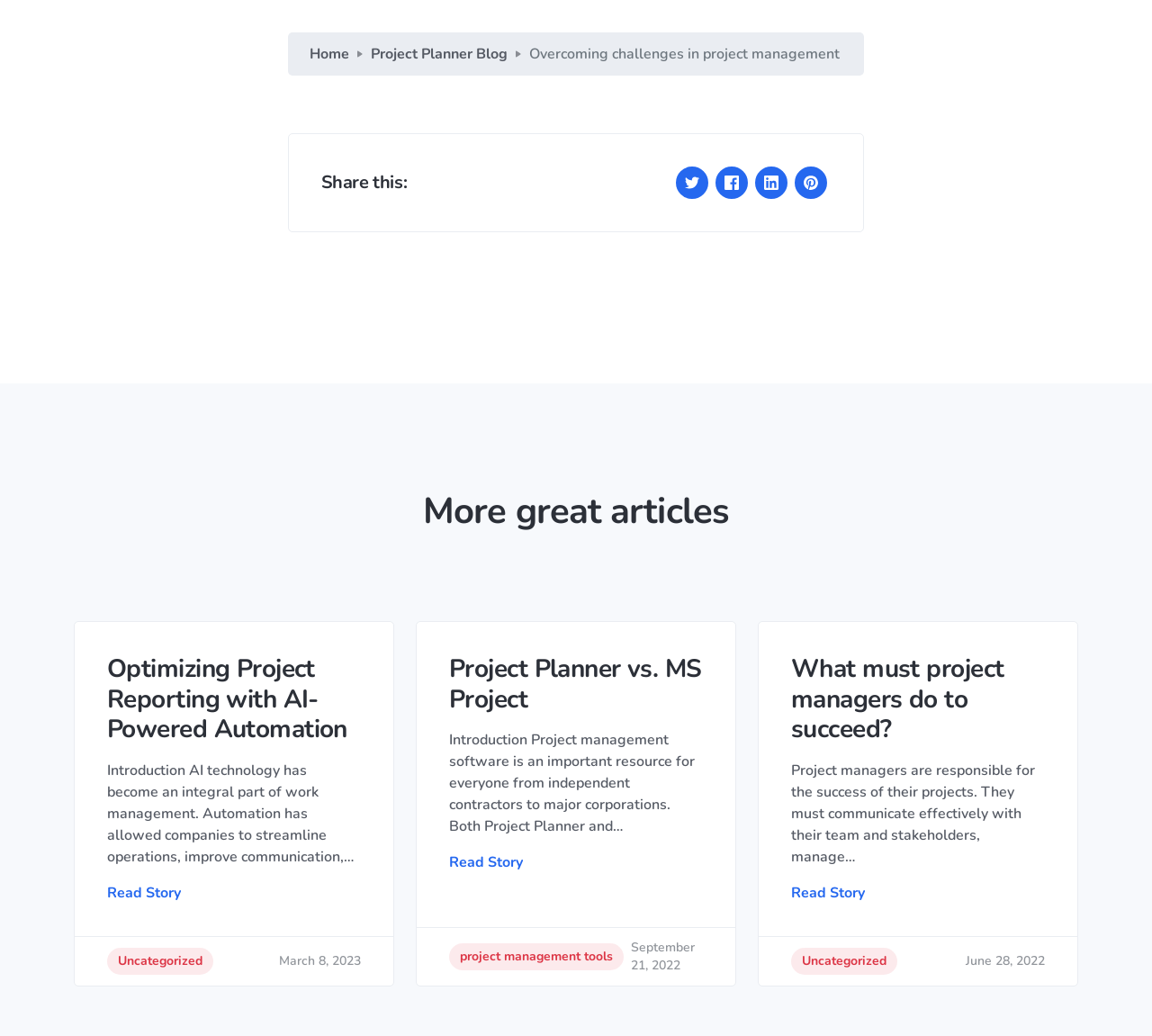Determine the bounding box coordinates of the element that should be clicked to execute the following command: "Read the story 'What must project managers do to succeed?'".

[0.687, 0.632, 0.907, 0.719]